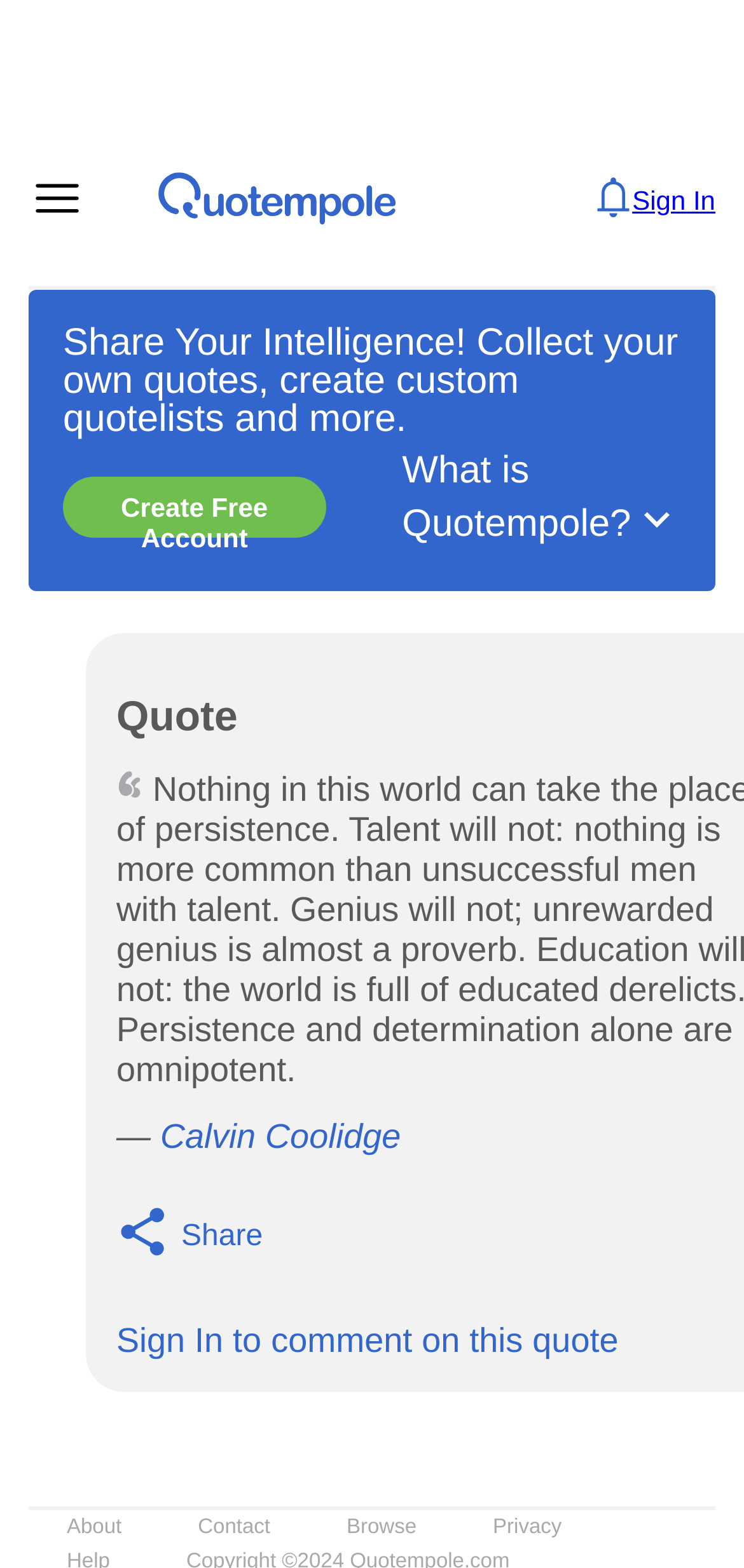What can you do with a free account?
Please use the visual content to give a single word or phrase answer.

Collect quotes